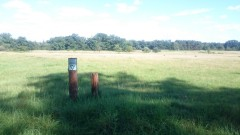Offer a detailed explanation of what is depicted in the image.

In this serene outdoor scene, a wide expanse of lush, green grass is prominently displayed, under a bright blue sky with fluffy white clouds. In the foreground, two wooden posts, one of which has a small circular sign affixed to it, are set against the backdrop of a distant tree line. The landscape exudes a peaceful atmosphere, suggesting a rural or natural setting, possibly indicating a trail or a scenic area for visitors. The sun casts a gentle light, creating soft shadows on the ground, enhancing the tranquil ambiance of this picturesque location.